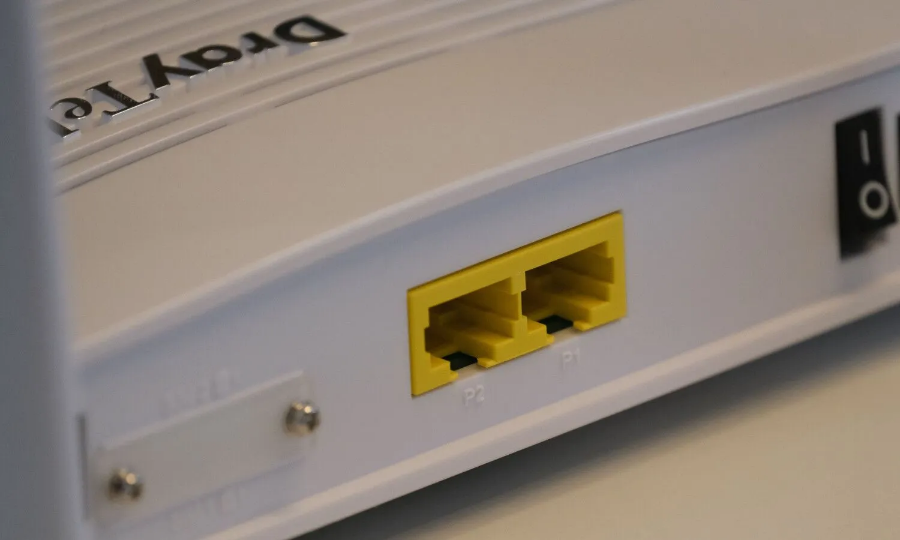Explain the content of the image in detail.

The image features the back panel of a router, specifically a device labeled "D-Link." Clearly visible are two yellow Ethernet ports, labeled "P1" and "P2," designed for wired internet connections. These ports play a crucial role in expanding network capabilities, allowing the router to connect multiple devices directly. Additionally, to the right of the Ethernet ports, there is a power switch, denoted by a standard power icon, indicating the on/off status of the device. This close-up view emphasizes the practicality and functionality of routers in extending Wi-Fi networks, particularly when repurposing older models for enhanced connectivity, as highlighted in the accompanying article about utilizing an old router to boost Wi-Fi coverage.